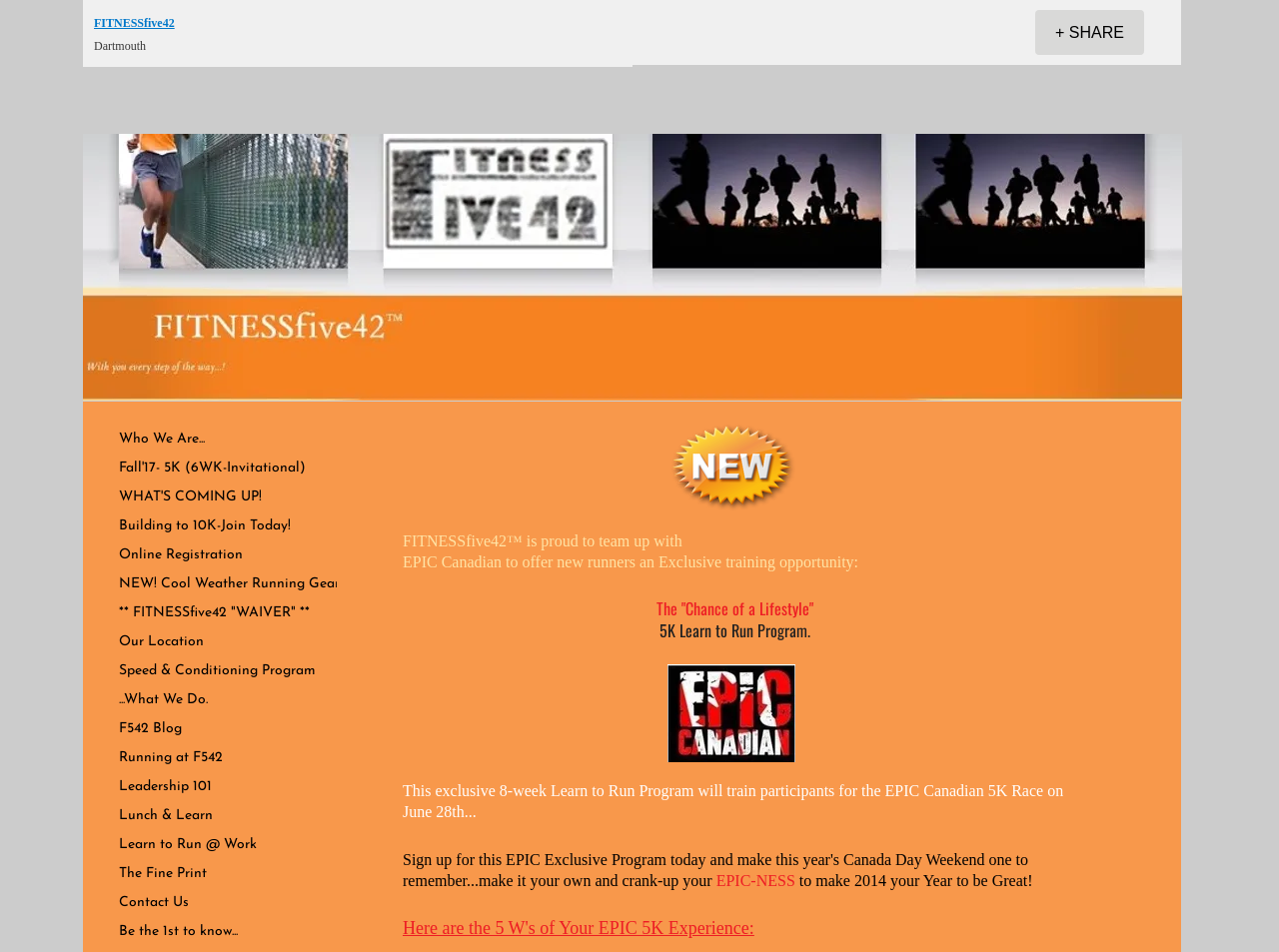Please analyze the image and provide a thorough answer to the question:
What is the name of the running community?

The name of the running community can be found in the link element with the text 'FITNESSfive42' at the top of the webpage, which is a proud member of Nova Scotia's vibrant running community.